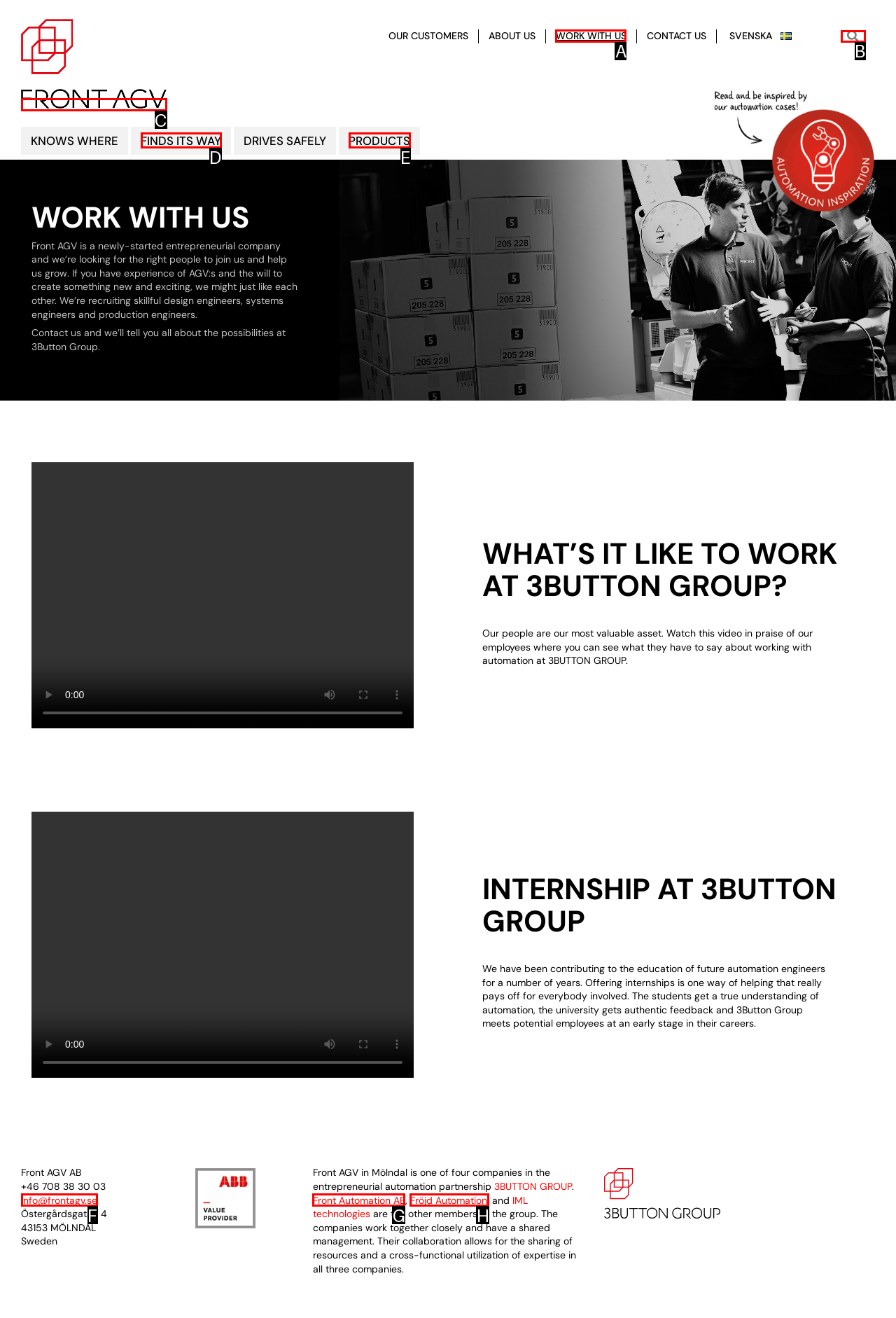Select the correct option based on the description: PRODUCTS
Answer directly with the option’s letter.

E